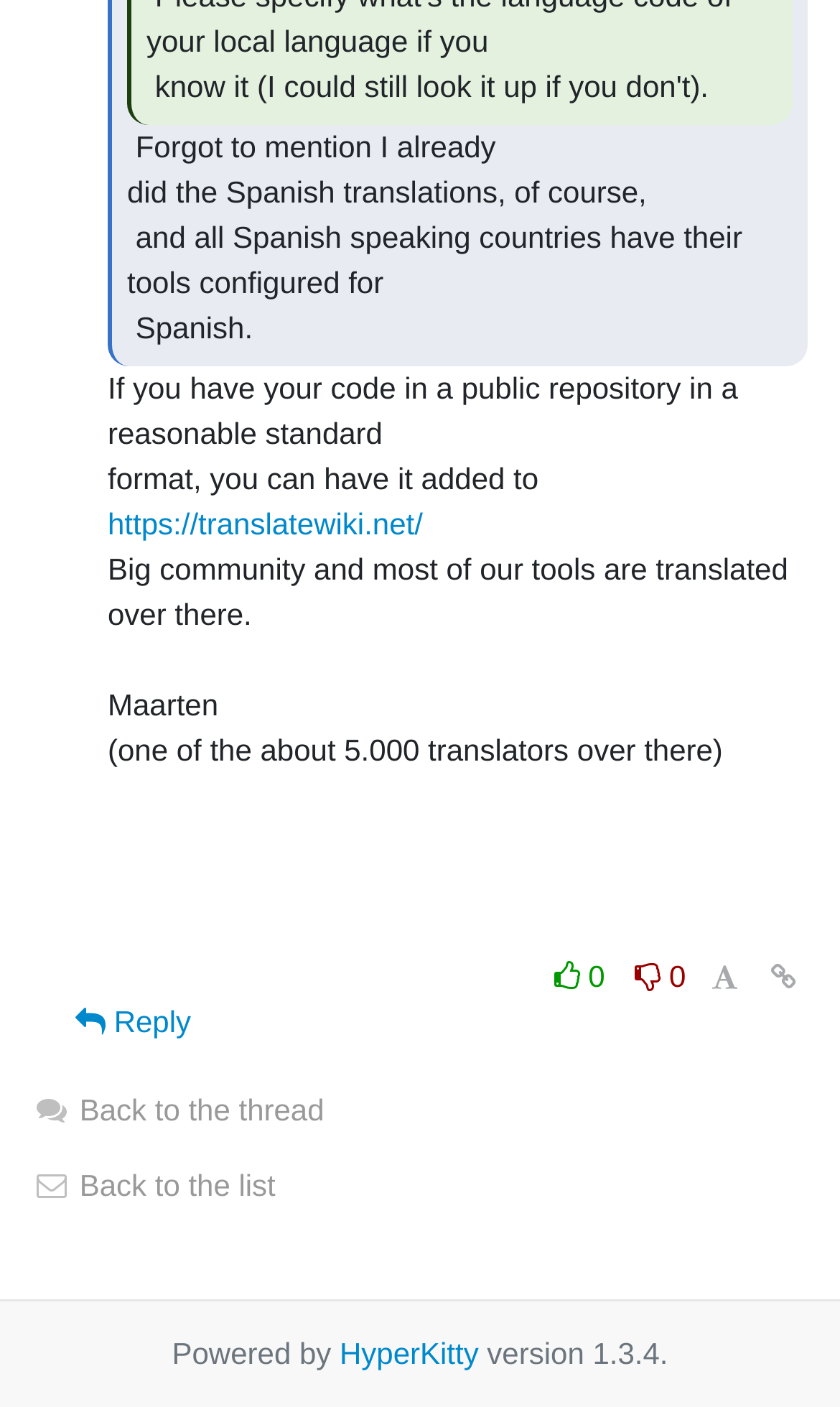Answer this question using a single word or a brief phrase:
What is the topic of the conversation?

Translation